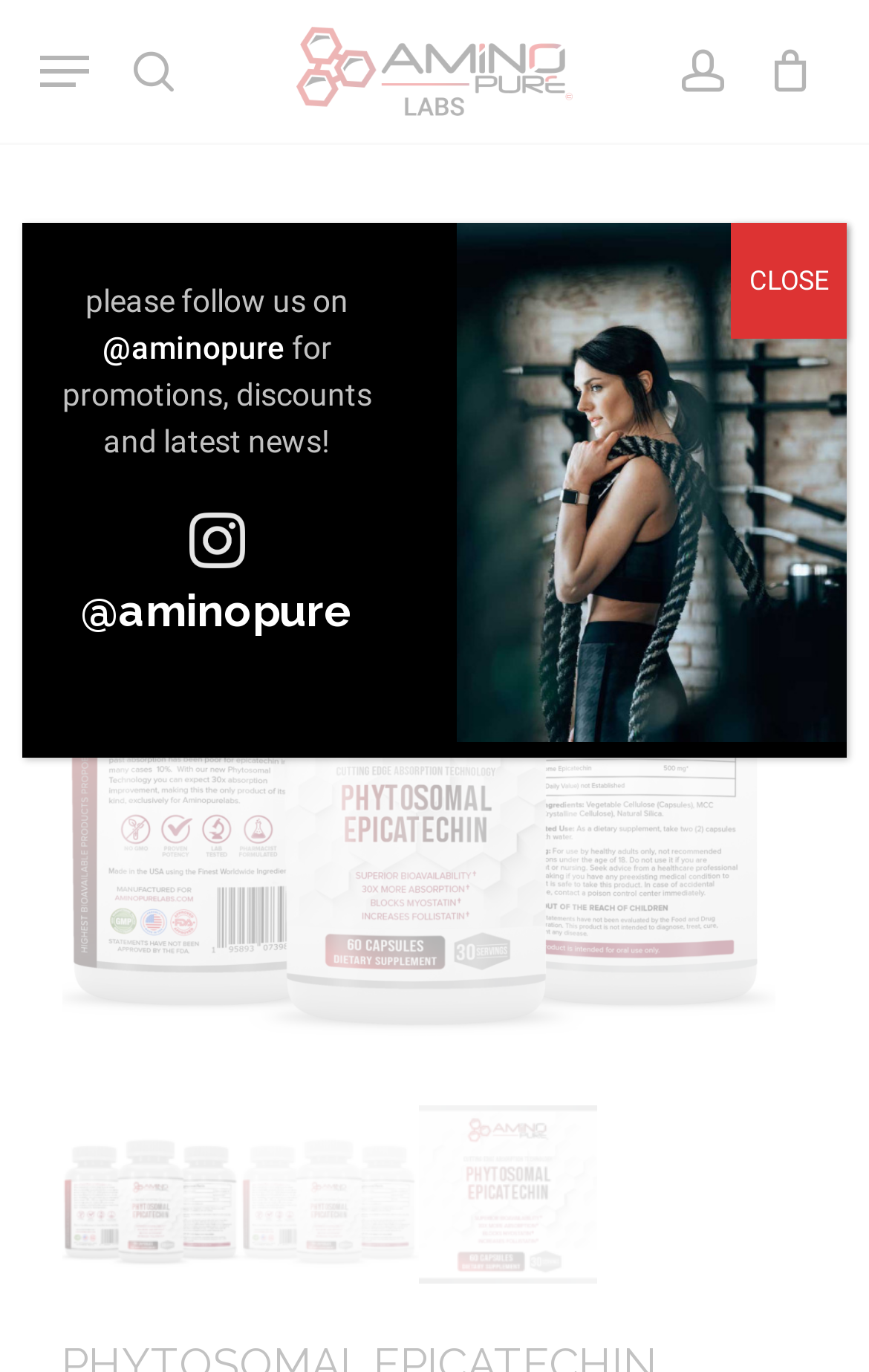Give the bounding box coordinates for the element described by: "search".

[0.128, 0.019, 0.226, 0.084]